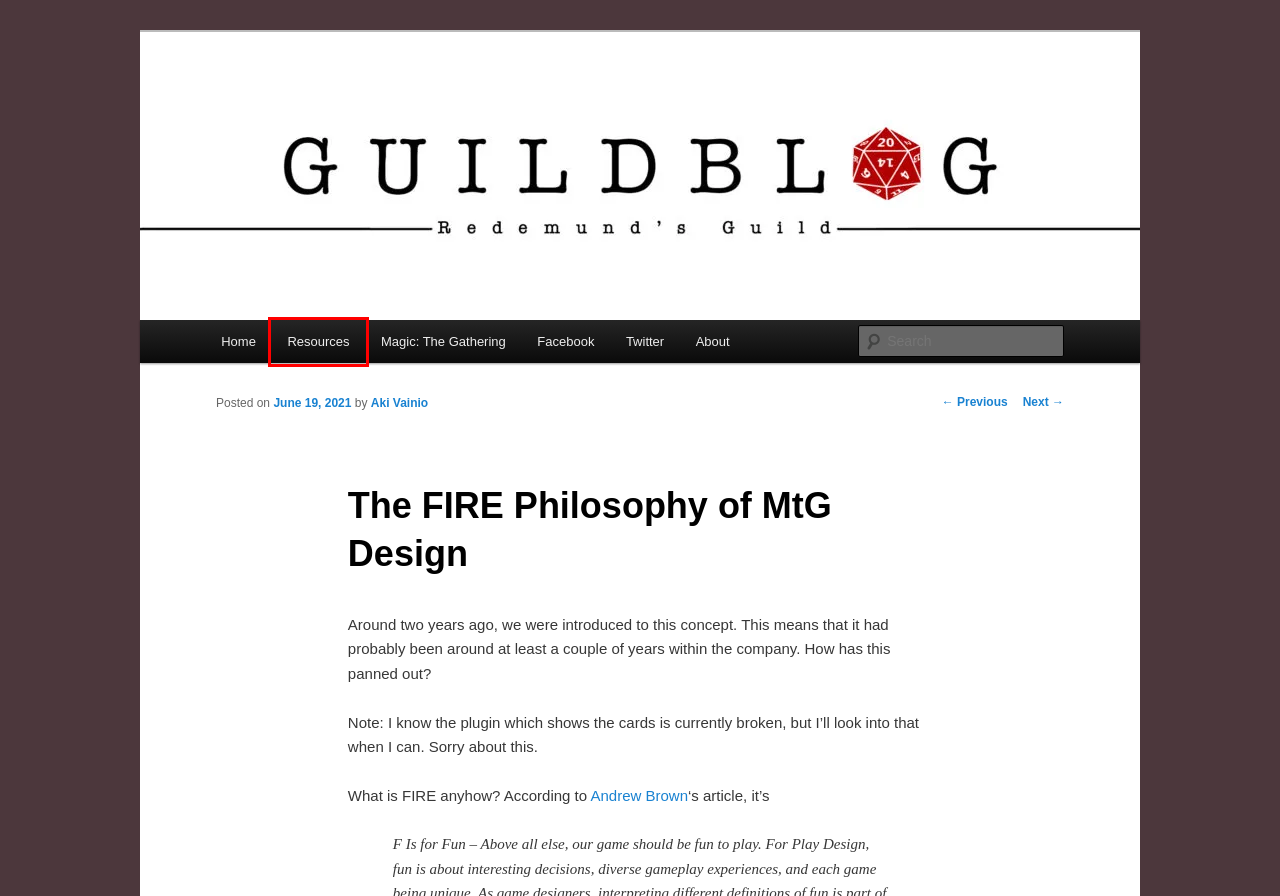You have a screenshot showing a webpage with a red bounding box highlighting an element. Choose the webpage description that best fits the new webpage after clicking the highlighted element. The descriptions are:
A. Aki Vs. Evil: Society | Guild Blog
B. Resources | Guild Blog
C. Magic: The Gathering | Guild Blog
D. Aki Vainio | Guild Blog
E. About | Guild Blog
F. Log In ‹ Guild Blog — WordPress
G. Aki Vs. Evil – The People Under the Stairs | Guild Blog
H. Guild Blog | The Blog of Redemund's Guild

B